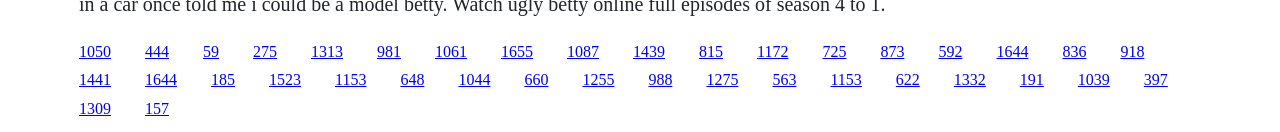What is the purpose of the links with smaller IDs?
Examine the screenshot and reply with a single word or phrase.

Unknown